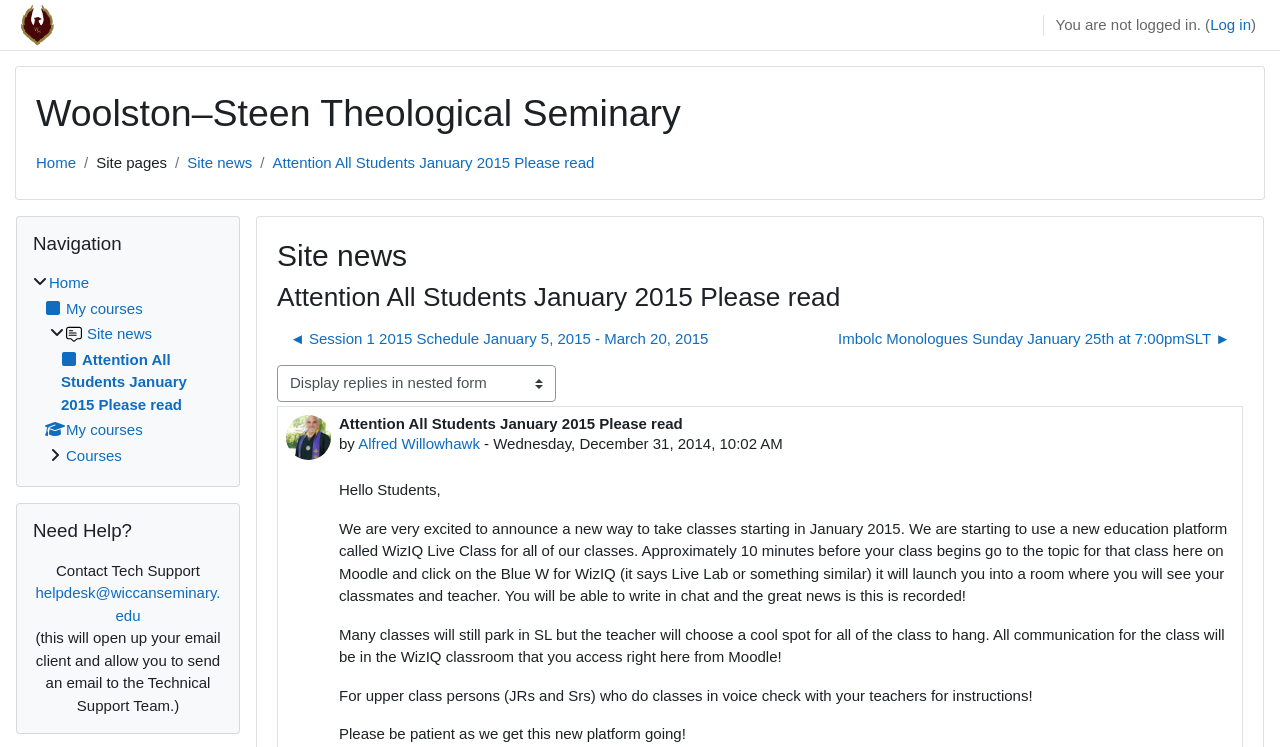How do students access the WizIQ classroom?
Answer the question with as much detail as you can, using the image as a reference.

I found the answer by reading the text content of the webpage, specifically the sentence that says 'Approximately 10 minutes before your class begins go to the topic for that class here on Moodle and click on the Blue W for WizIQ...' which explains how students access the WizIQ classroom.